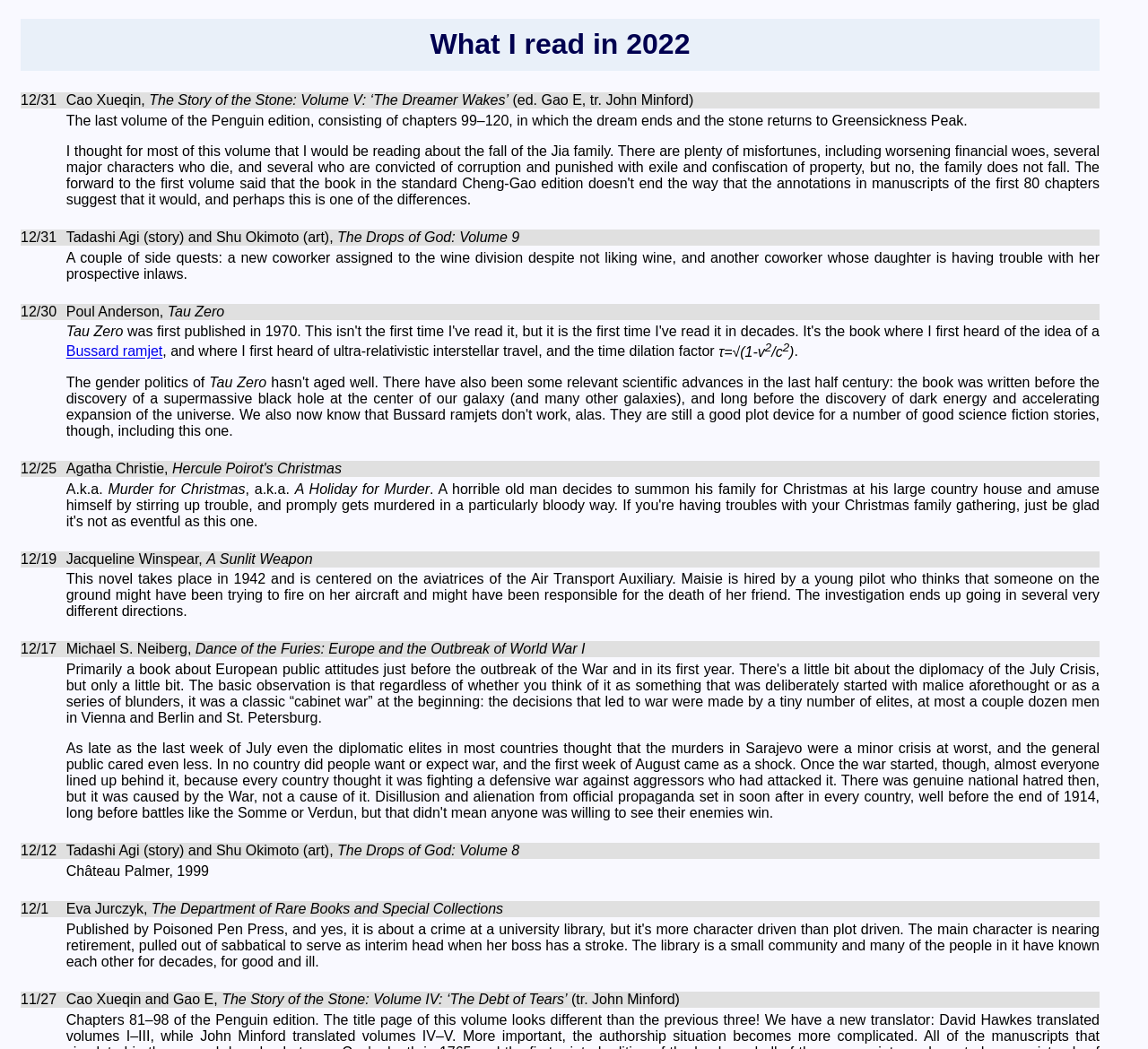Answer the question using only a single word or phrase: 
How many books are listed on this page?

9